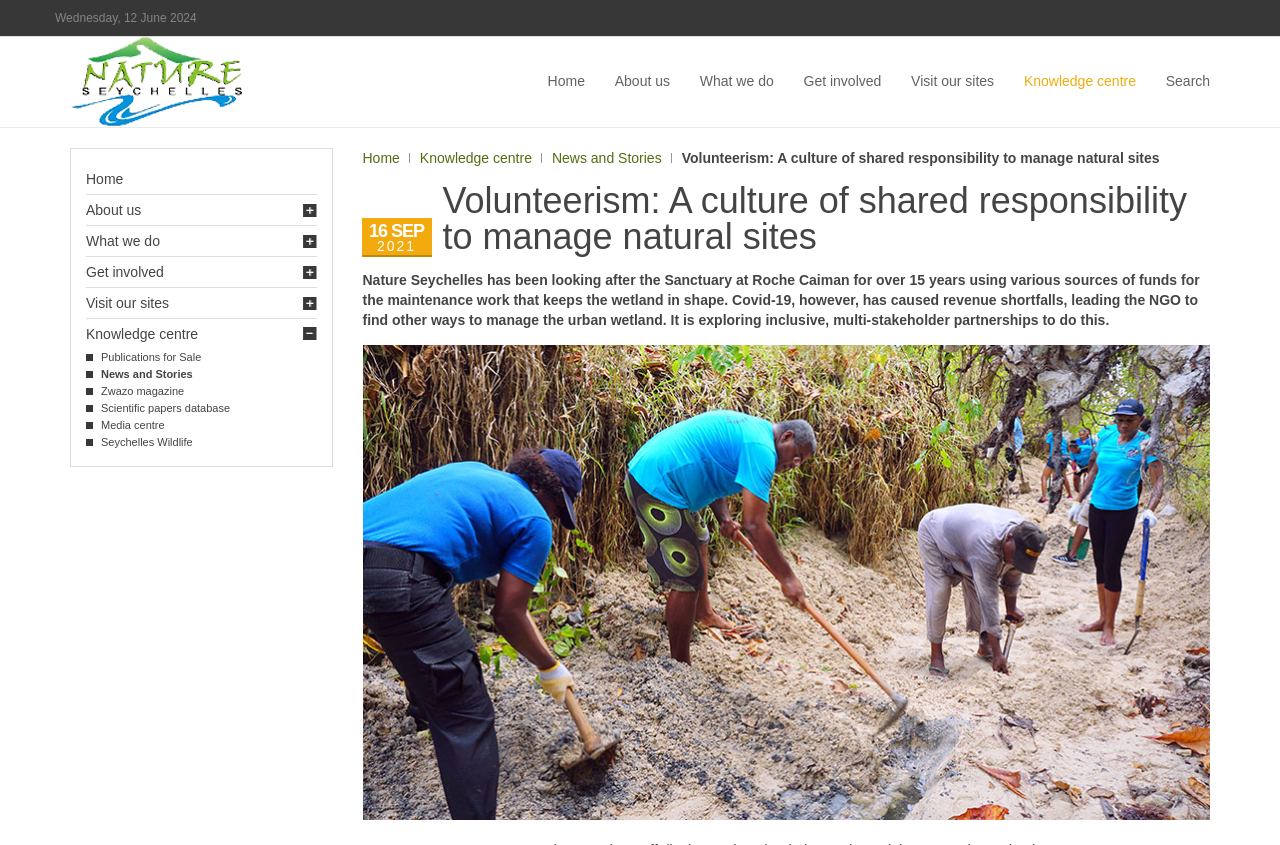Determine the bounding box coordinates of the region to click in order to accomplish the following instruction: "Donate". Provide the coordinates as four float numbers between 0 and 1, specifically [left, top, right, bottom].

None